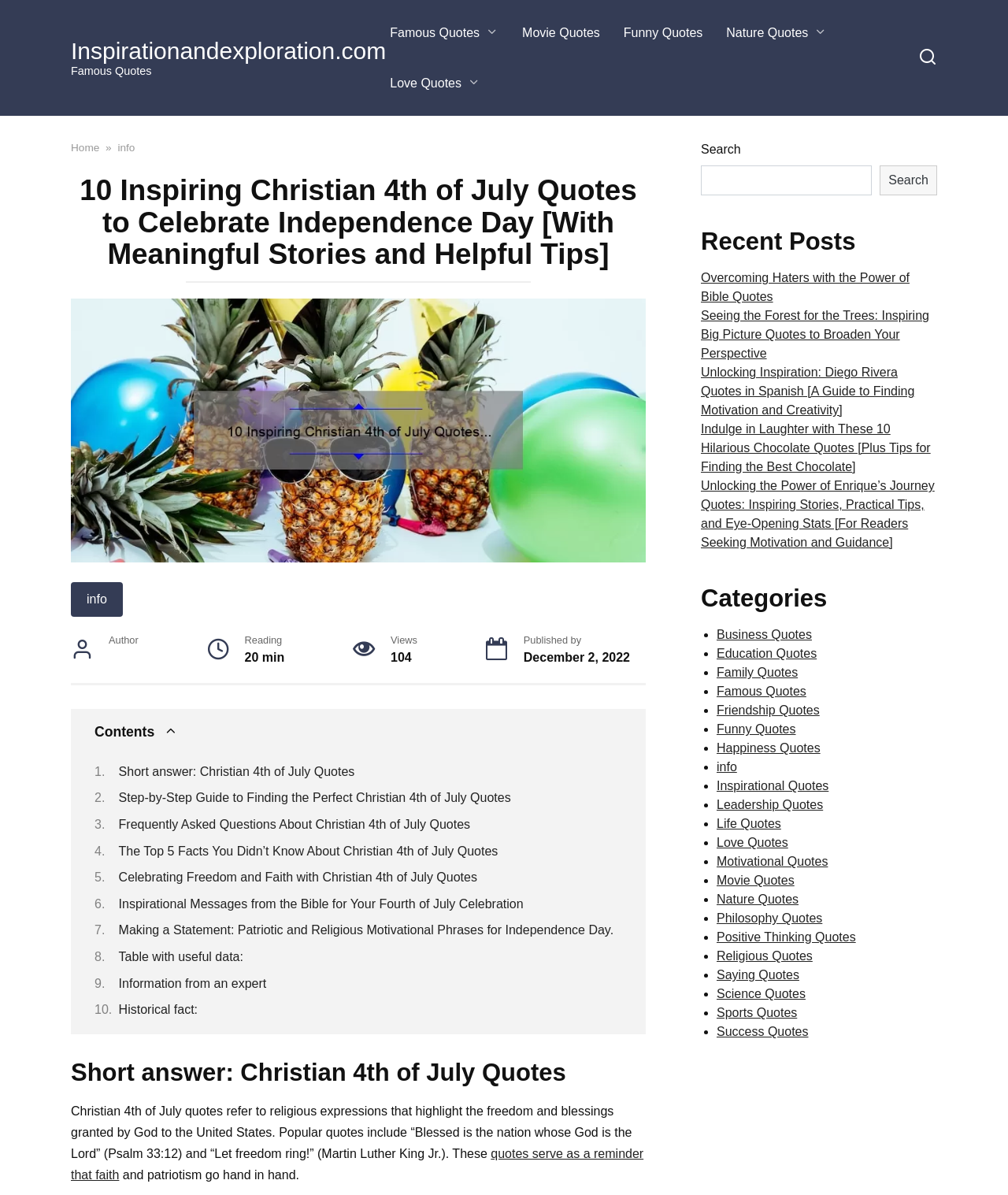Pinpoint the bounding box coordinates for the area that should be clicked to perform the following instruction: "Search for quotes".

[0.695, 0.138, 0.865, 0.163]